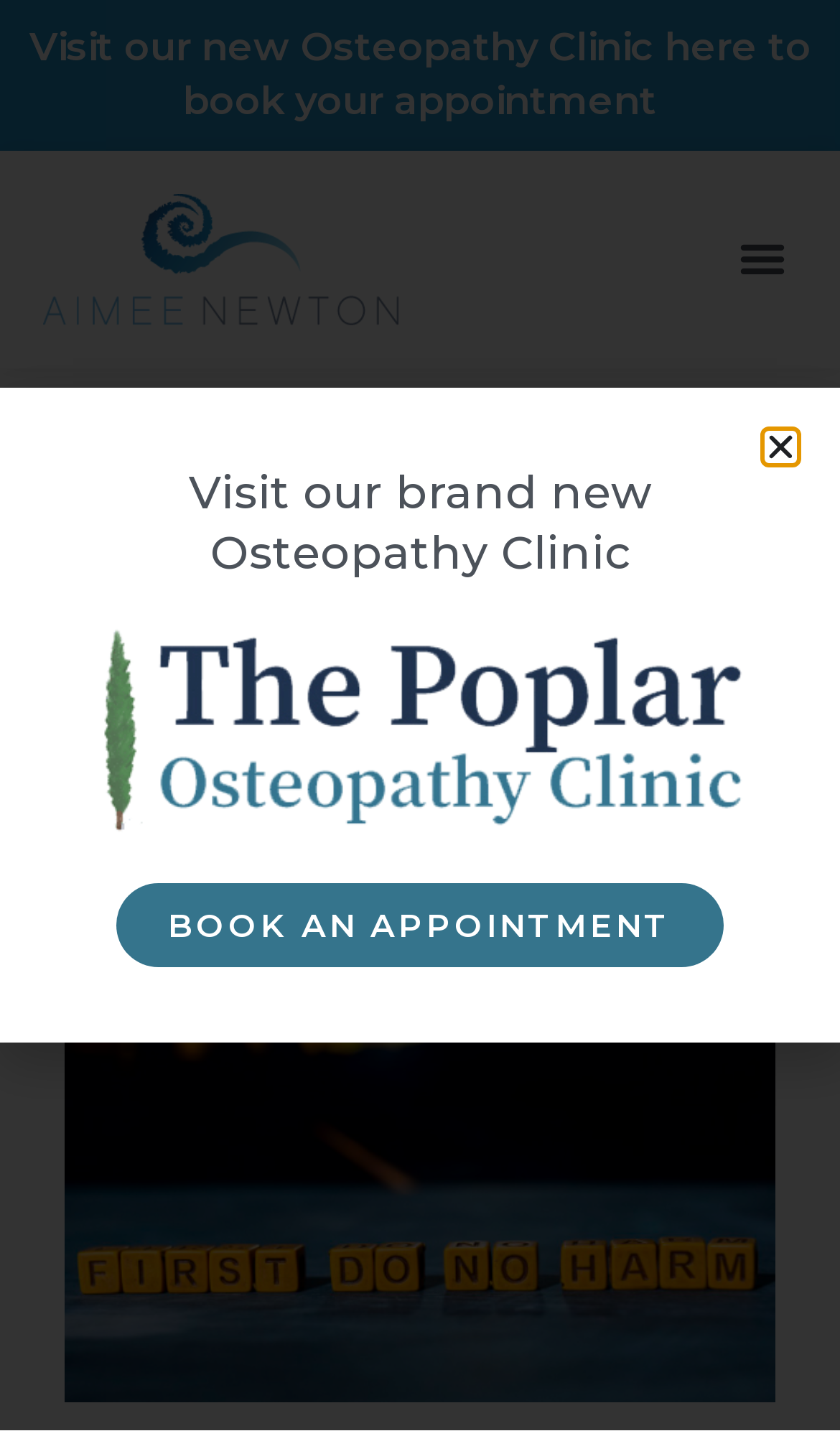What are the categories listed on the webpage?
Can you provide a detailed and comprehensive answer to the question?

The categories can be found in a series of link elements with bounding boxes ranging from [0.138, 0.549, 0.346, 0.576] to [0.138, 0.635, 0.256, 0.662]. These links are listed horizontally and are separated by commas.